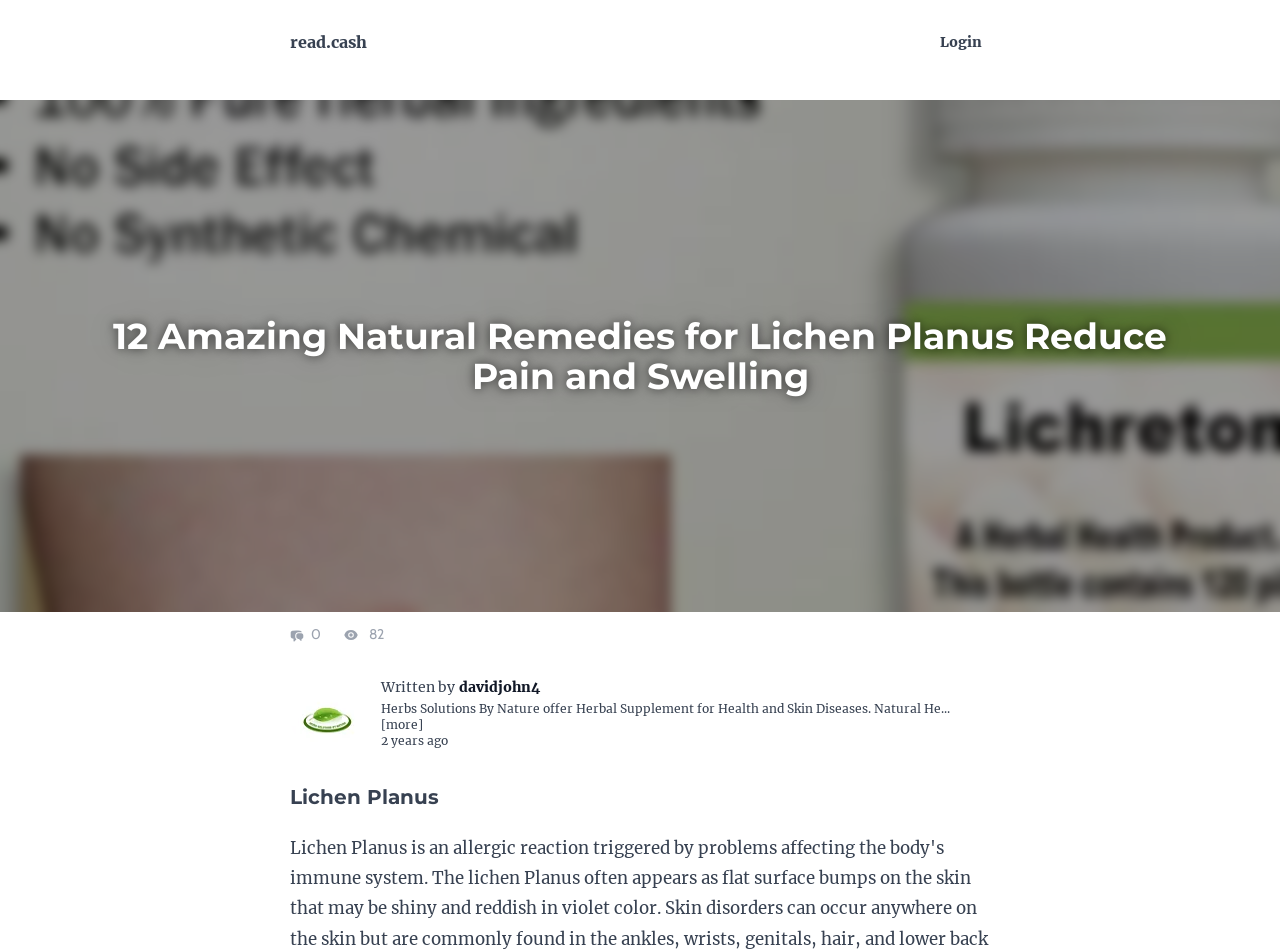Please find the main title text of this webpage.

12 Amazing Natural Remedies for Lichen Planus Reduce Pain and Swelling